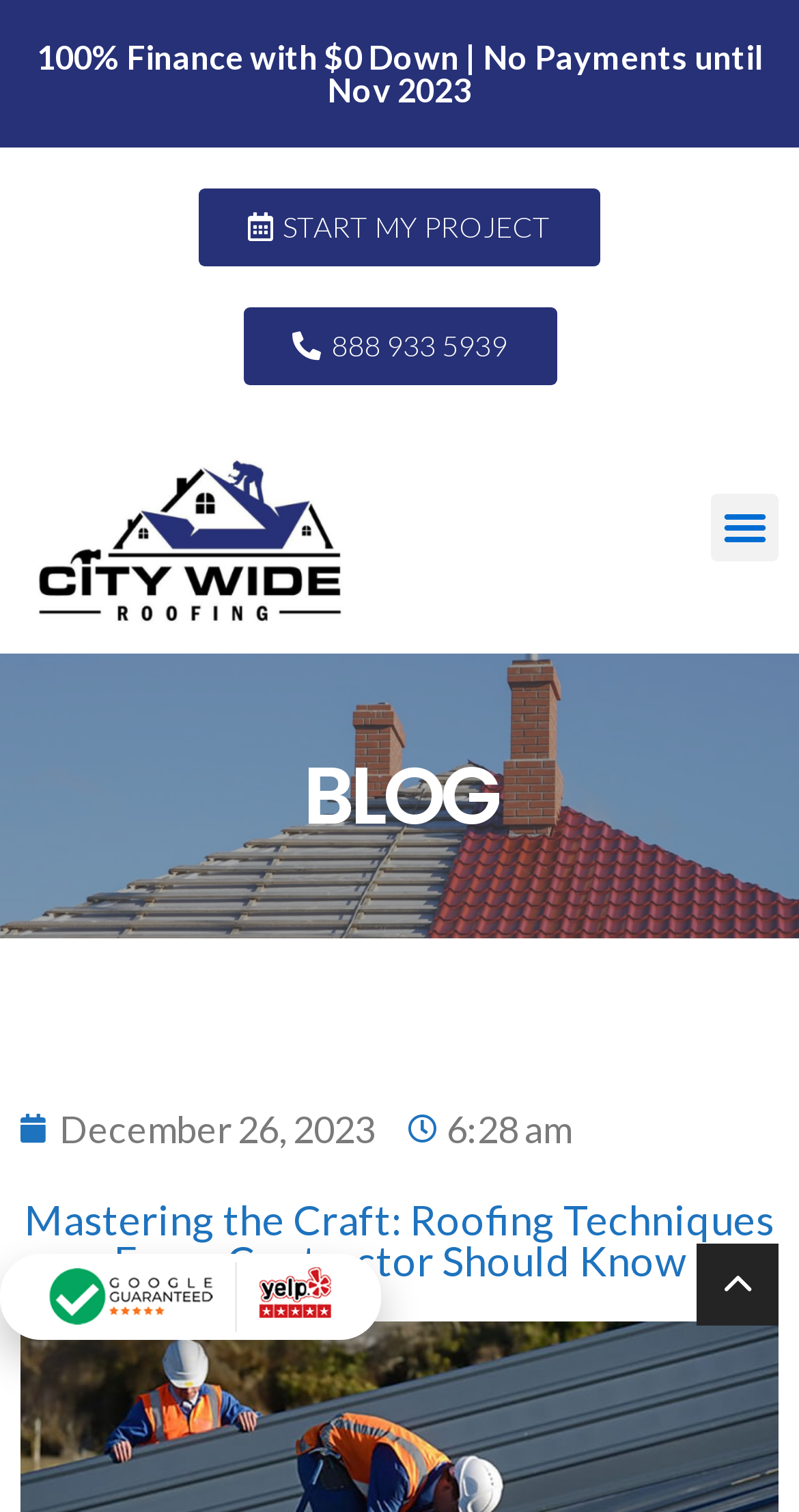What is the current time according to the webpage?
Carefully examine the image and provide a detailed answer to the question.

I found the current time by looking at the StaticText element with the text '6:28 am' which is likely displaying the current time.